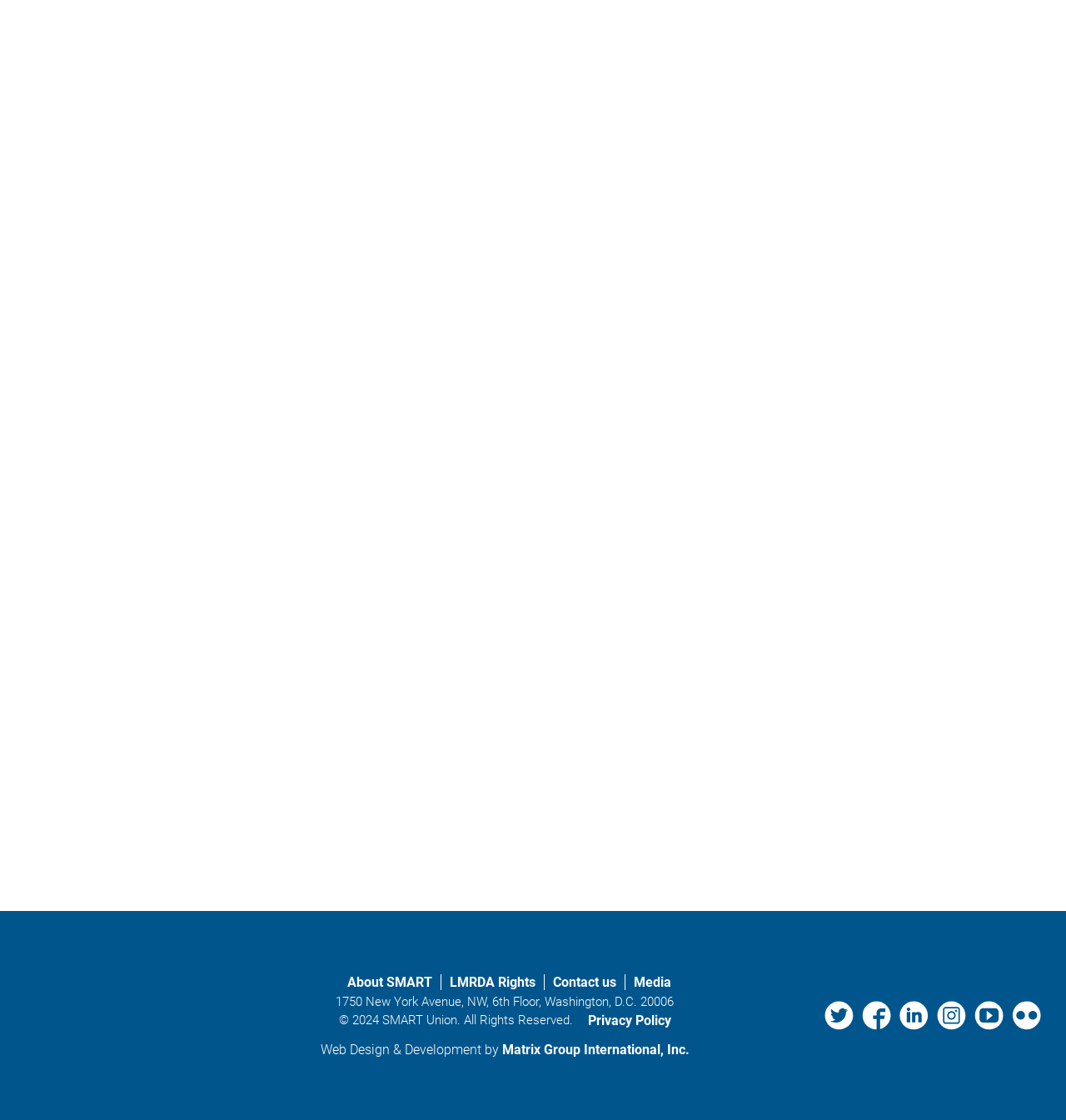For the element described, predict the bounding box coordinates as (top-left x, top-left y, bottom-right x, bottom-right y). All values should be between 0 and 1. Element description: Linkedin

[0.84, 0.894, 0.875, 0.92]